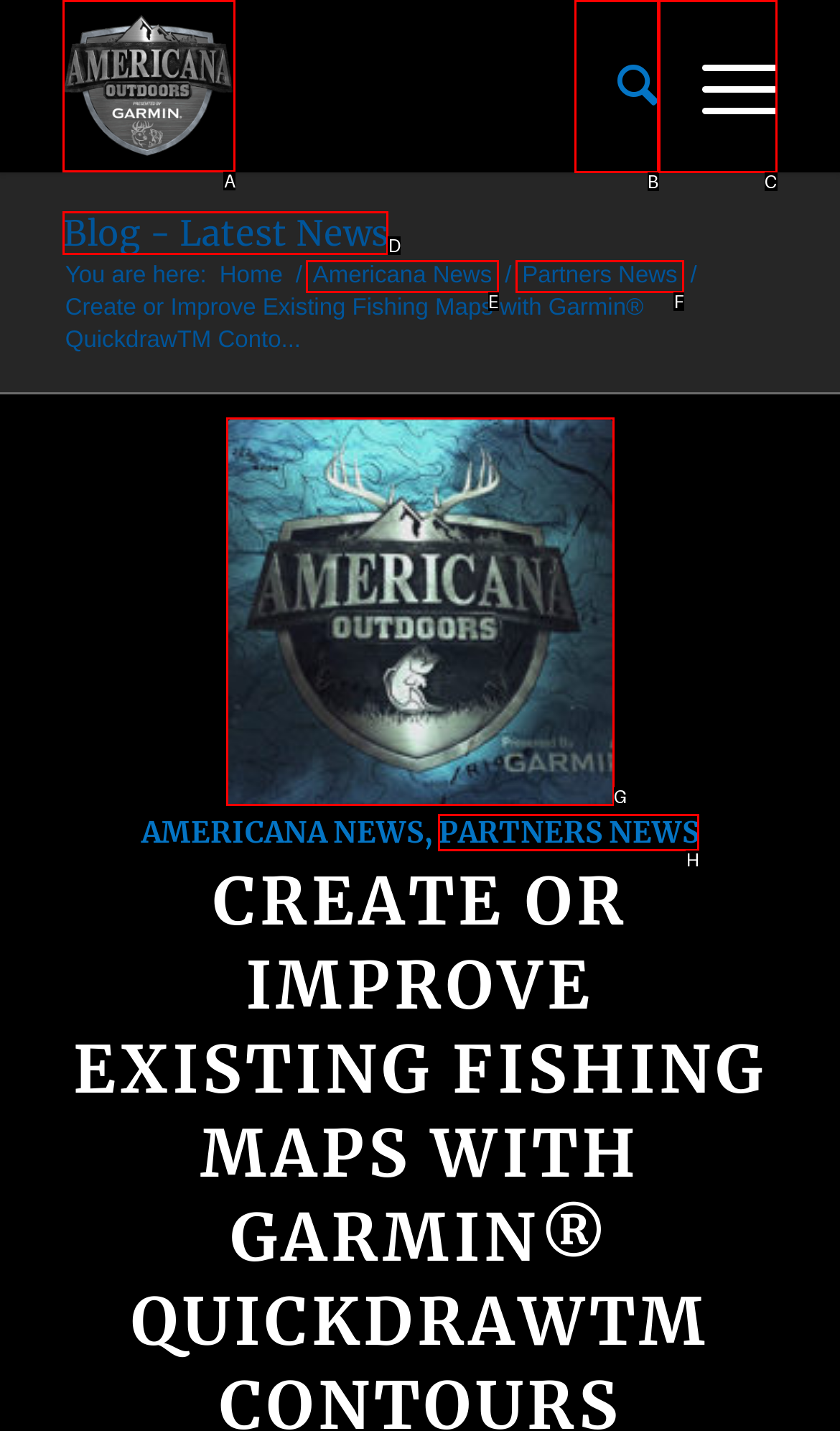Find the correct option to complete this instruction: Click the Garmin logo. Reply with the corresponding letter.

A